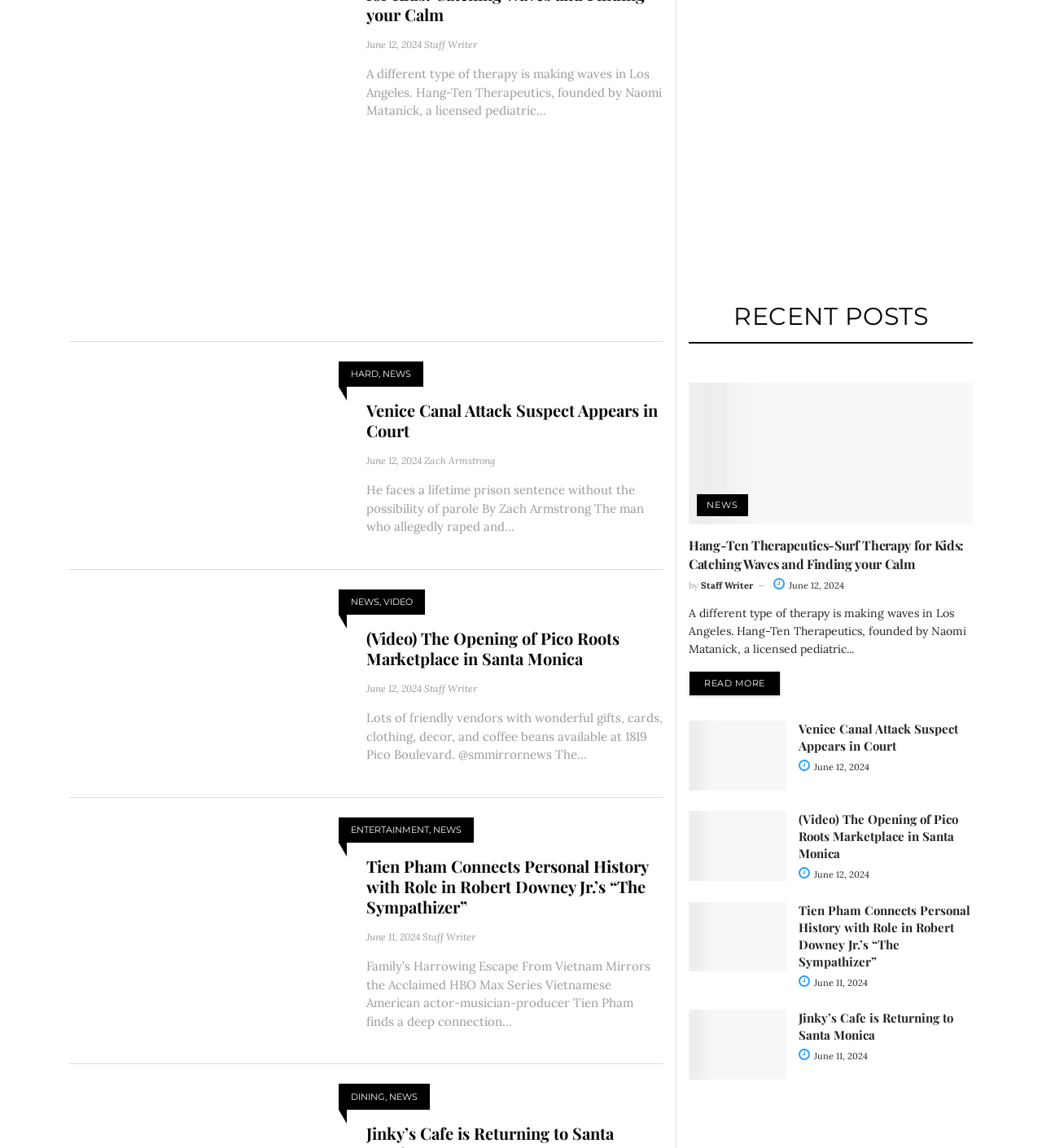Respond to the following question with a brief word or phrase:
What is the name of the cafe returning to Santa Monica?

Jinky's Cafe